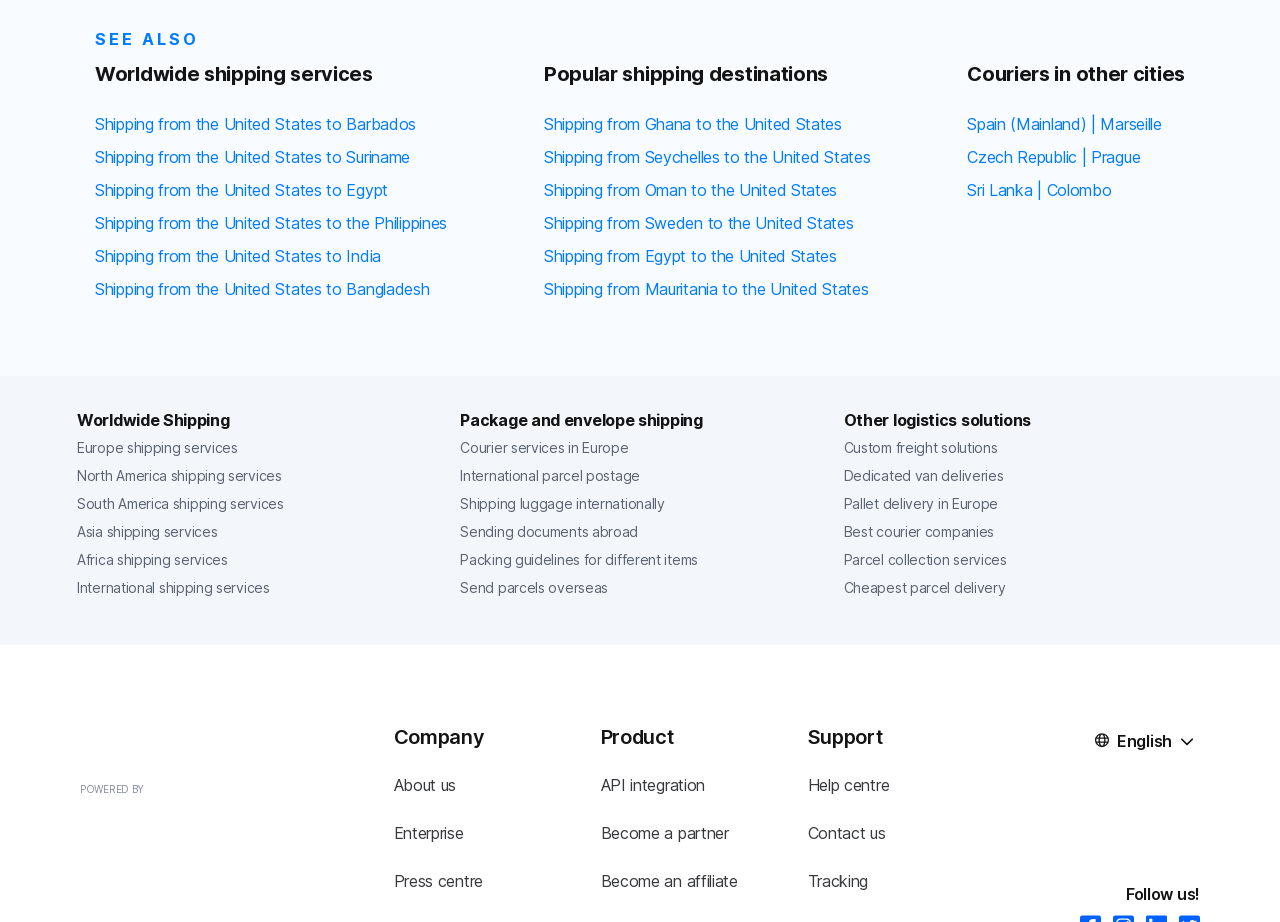Using the information in the image, give a detailed answer to the following question: What is the purpose of the 'Package and envelope shipping' section?

The 'Package and envelope shipping' section appears to provide shipping services for packages and envelopes, as indicated by the links to 'Courier services in Europe', 'International parcel postage', and 'Sending documents abroad'.